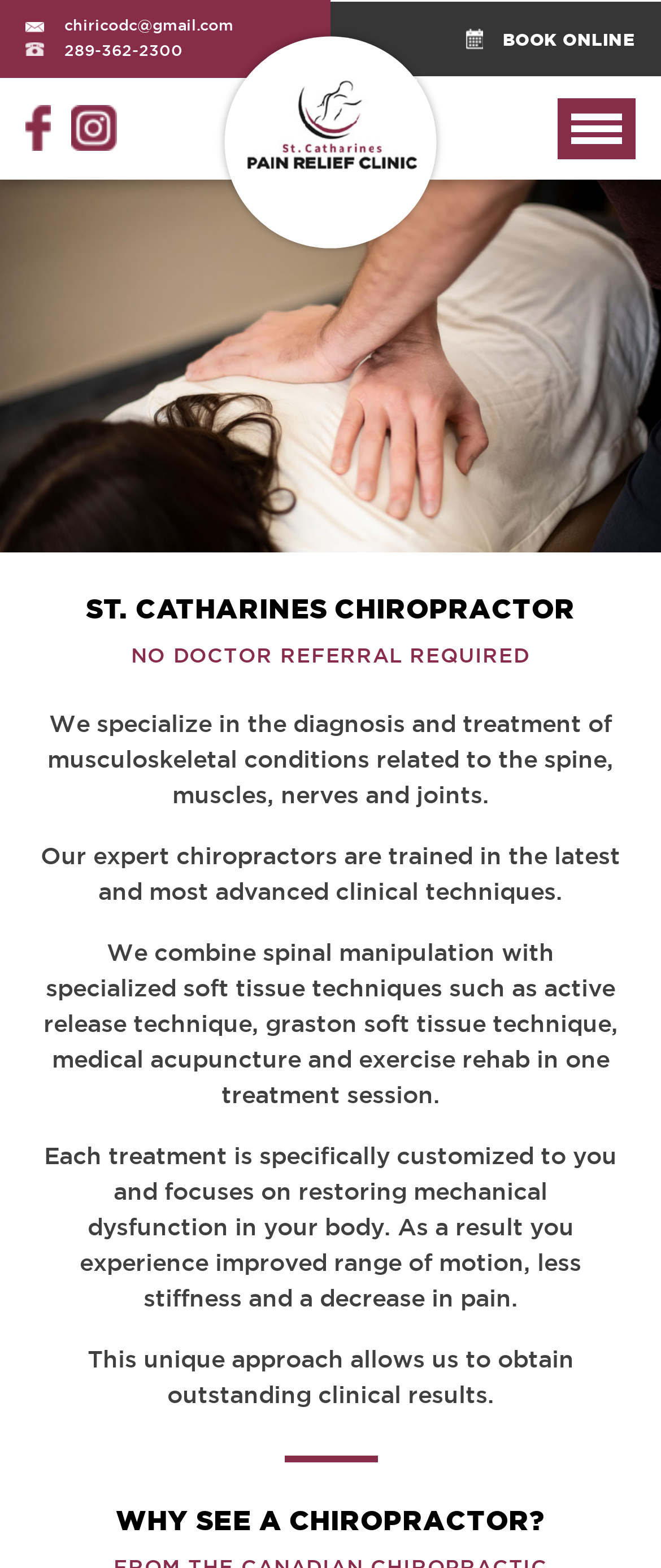What is the unique approach of the chiropractor's treatment? Refer to the image and provide a one-word or short phrase answer.

Combining spinal manipulation with soft tissue techniques